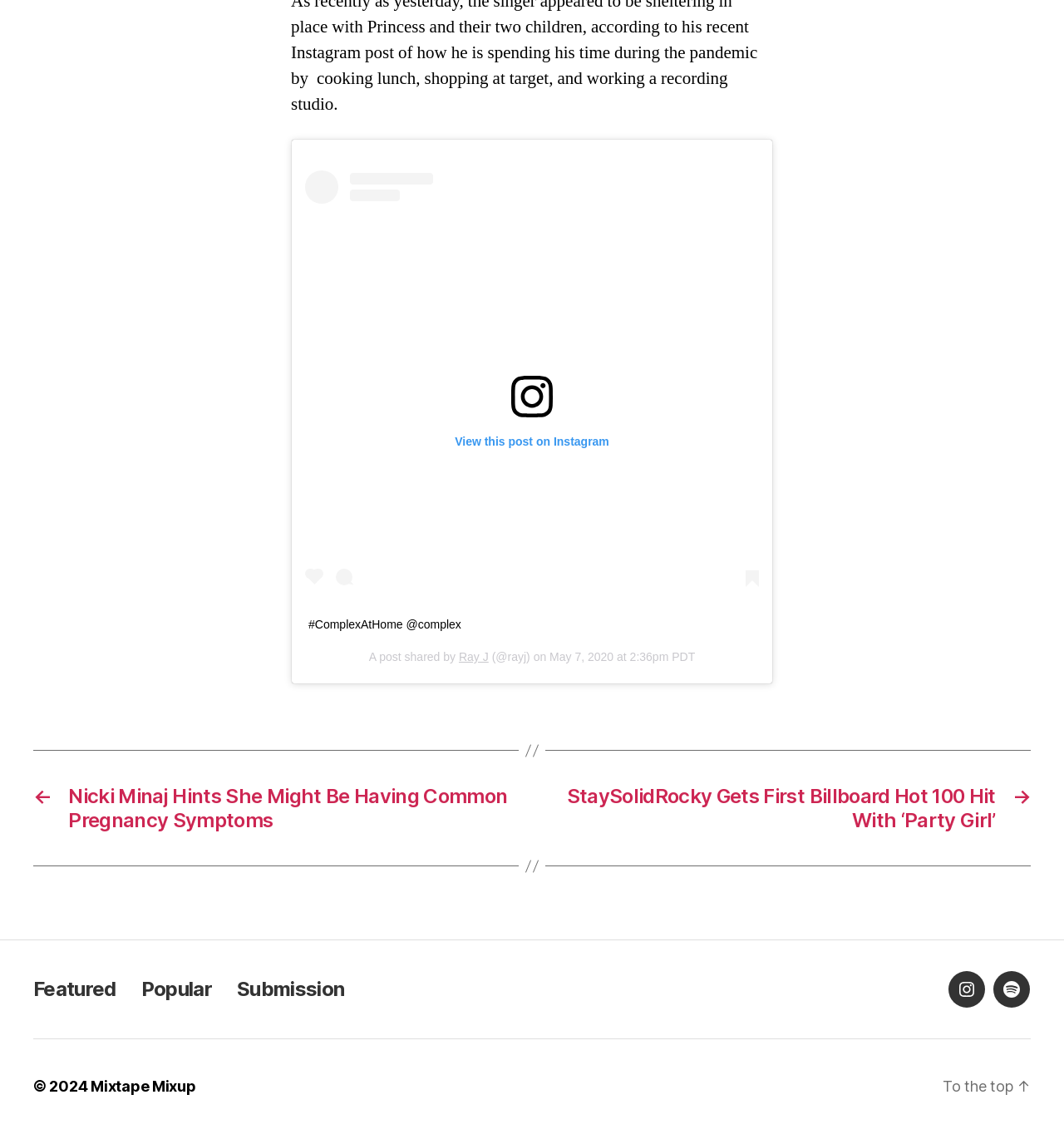Determine the bounding box coordinates for the area you should click to complete the following instruction: "Go to the top of the page".

[0.886, 0.959, 0.969, 0.974]